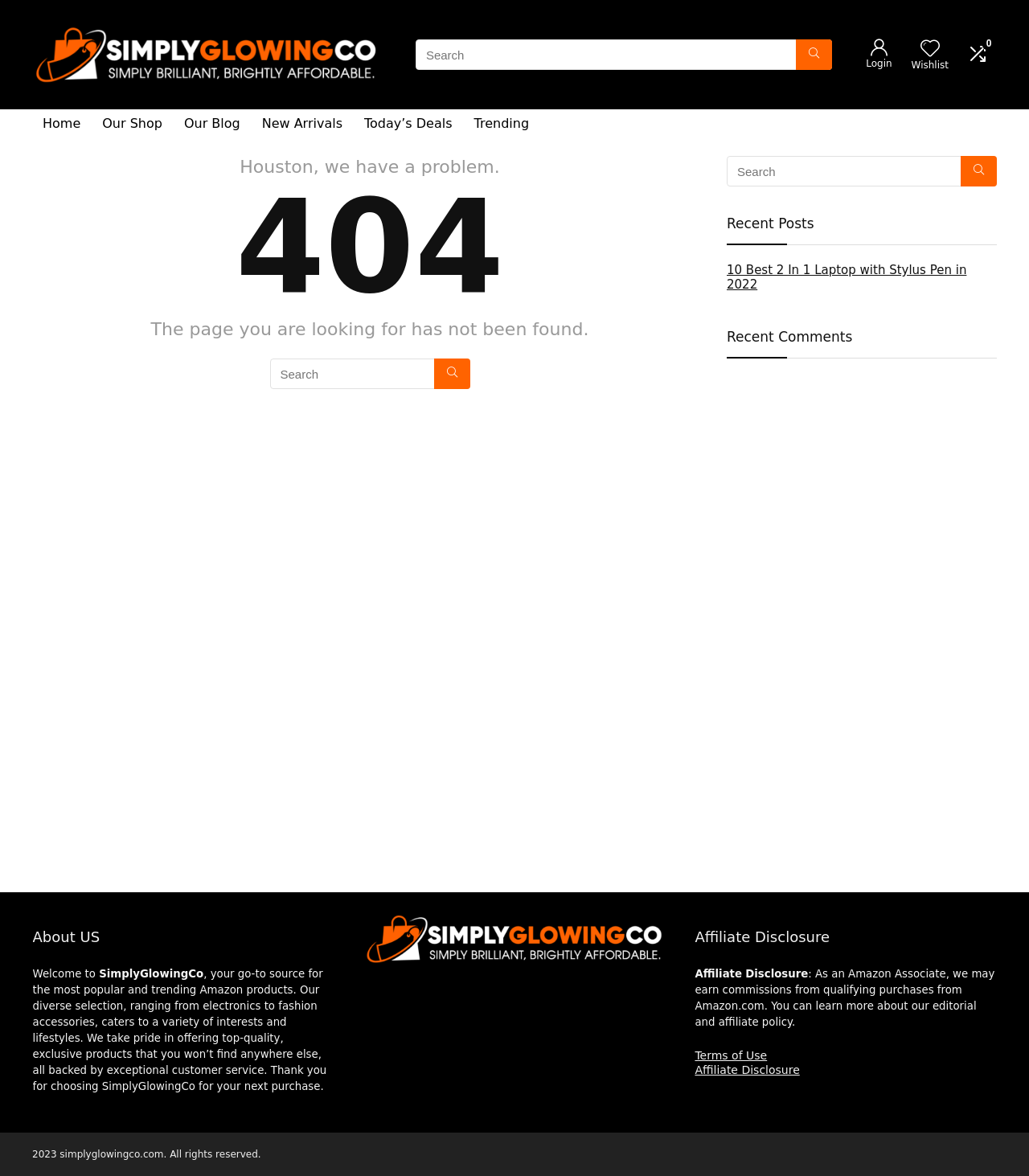Please predict the bounding box coordinates of the element's region where a click is necessary to complete the following instruction: "Login to your account". The coordinates should be represented by four float numbers between 0 and 1, i.e., [left, top, right, bottom].

[0.842, 0.049, 0.867, 0.059]